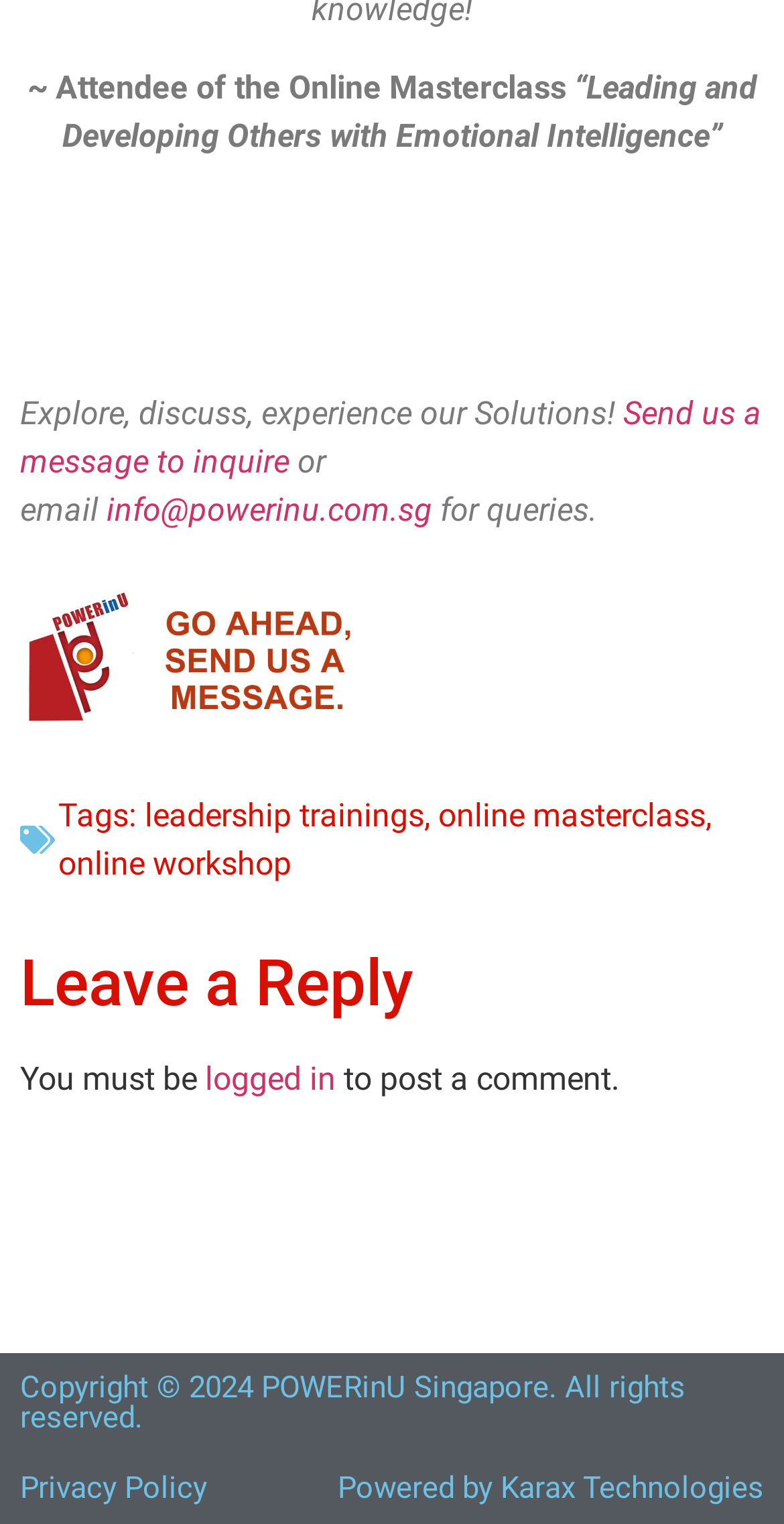Provide the bounding box coordinates for the UI element that is described by this text: "online masterclass". The coordinates should be in the form of four float numbers between 0 and 1: [left, top, right, bottom].

[0.559, 0.523, 0.9, 0.548]